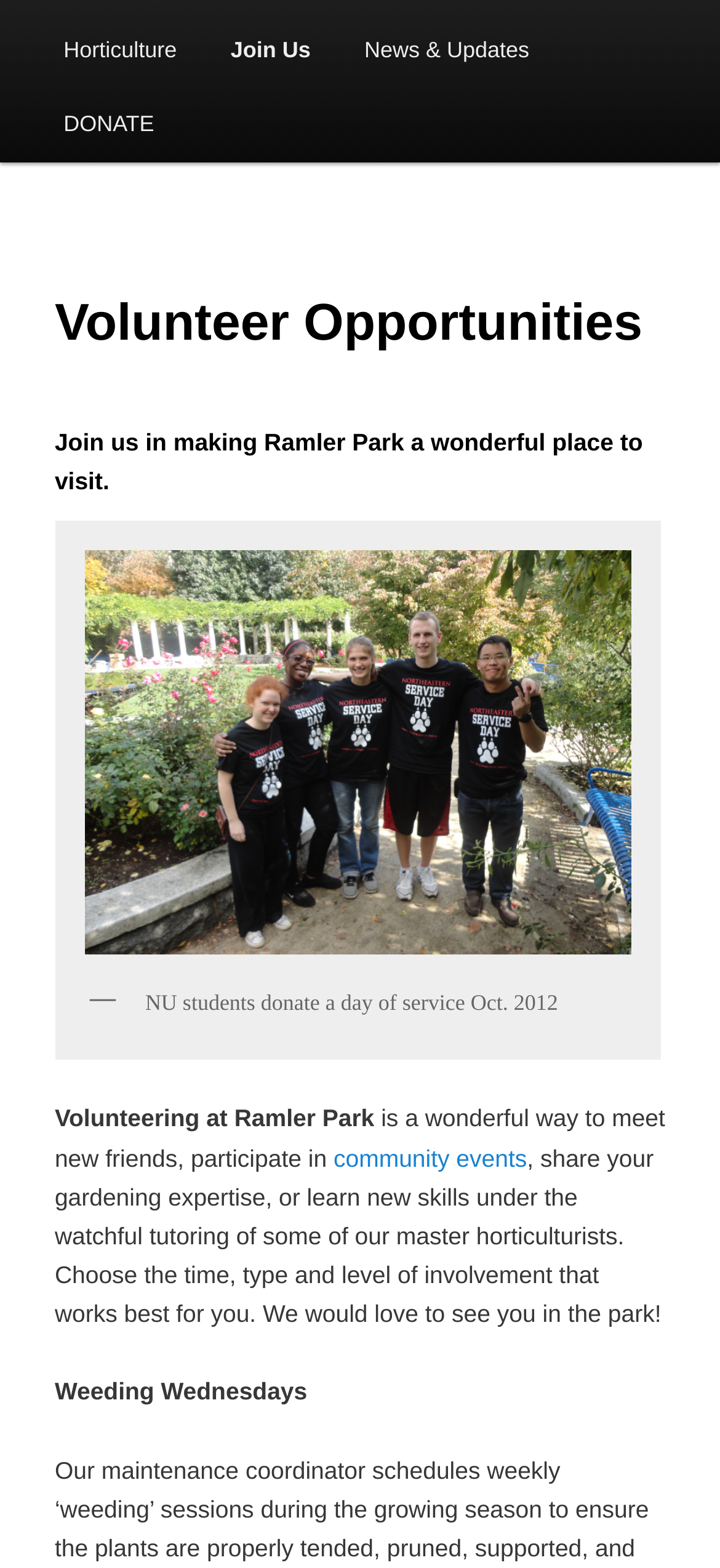Find the bounding box of the web element that fits this description: "community events".

[0.463, 0.729, 0.732, 0.747]